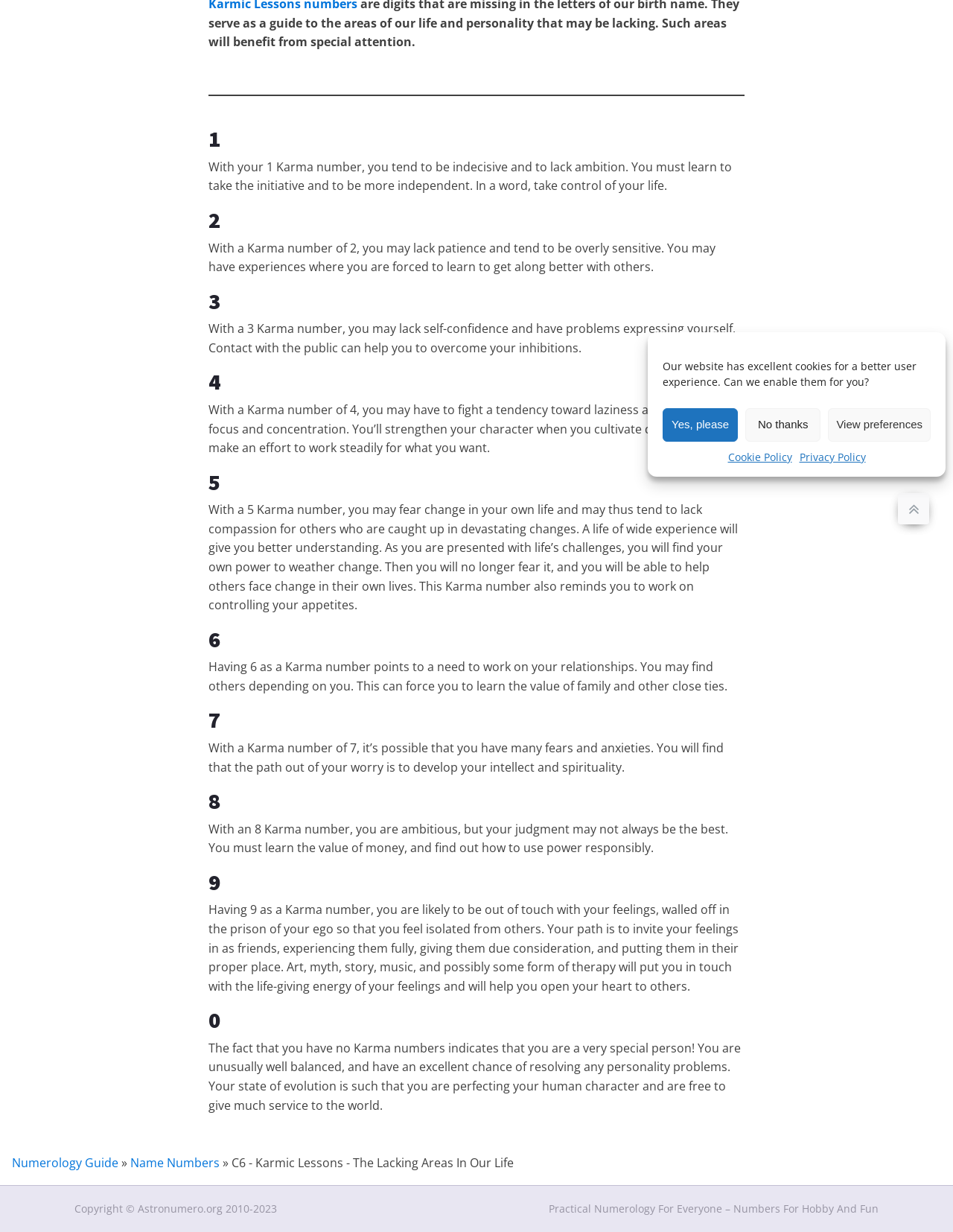Identify the bounding box coordinates for the UI element described as: "Numerology Guide". The coordinates should be provided as four floats between 0 and 1: [left, top, right, bottom].

[0.012, 0.937, 0.124, 0.951]